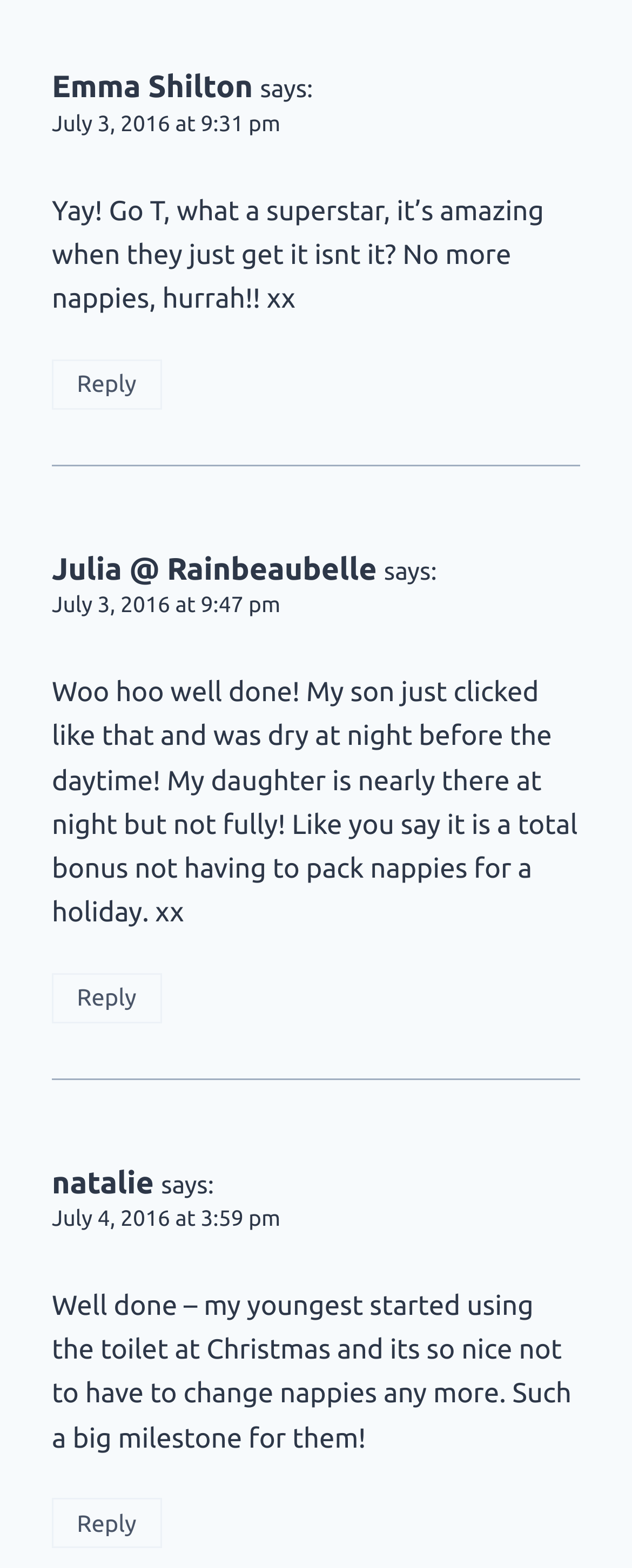How many usernames are mentioned?
Please provide a single word or phrase as your answer based on the image.

4